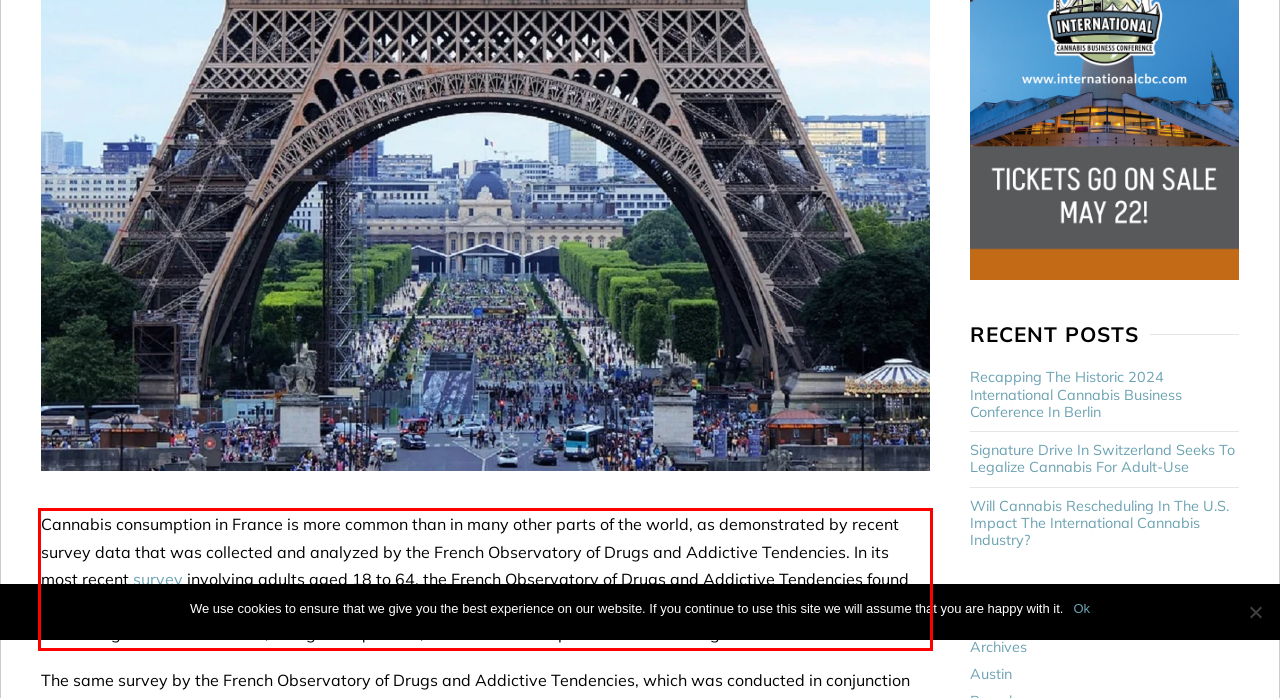Analyze the red bounding box in the provided webpage screenshot and generate the text content contained within.

Cannabis consumption in France is more common than in many other parts of the world, as demonstrated by recent survey data that was collected and analyzed by the French Observatory of Drugs and Addictive Tendencies. In its most recent survey involving adults aged 18 to 64, the French Observatory of Drugs and Addictive Tendencies found that 10.6% of the survey participants reported having consumed cannabis within the last year. With so many people consuming cannabis in France, it begs the question, when will France pass an adult-use legalization measure?